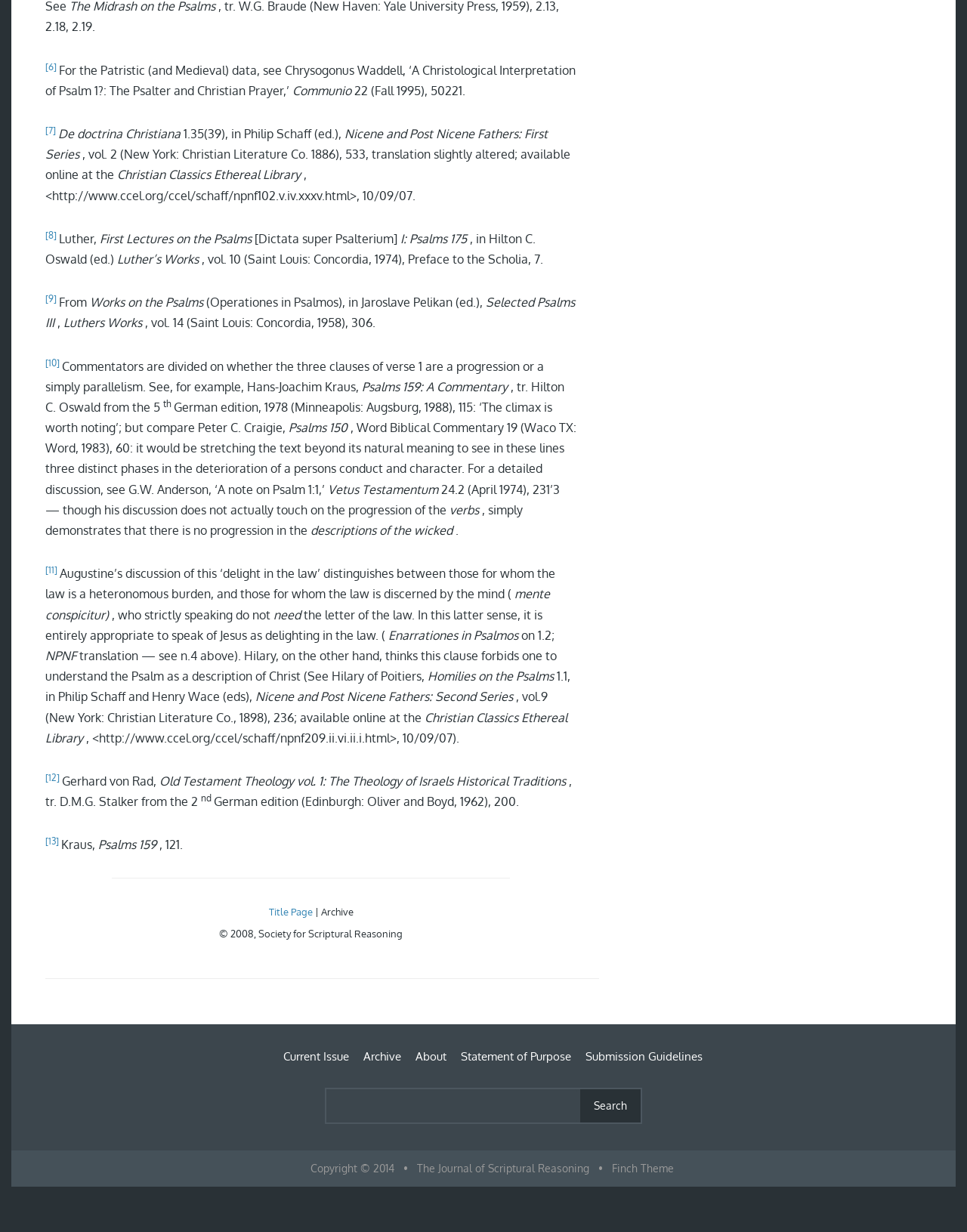Determine the bounding box coordinates for the area that should be clicked to carry out the following instruction: "Visit the Christian Classics Ethereal Library".

[0.121, 0.136, 0.314, 0.148]